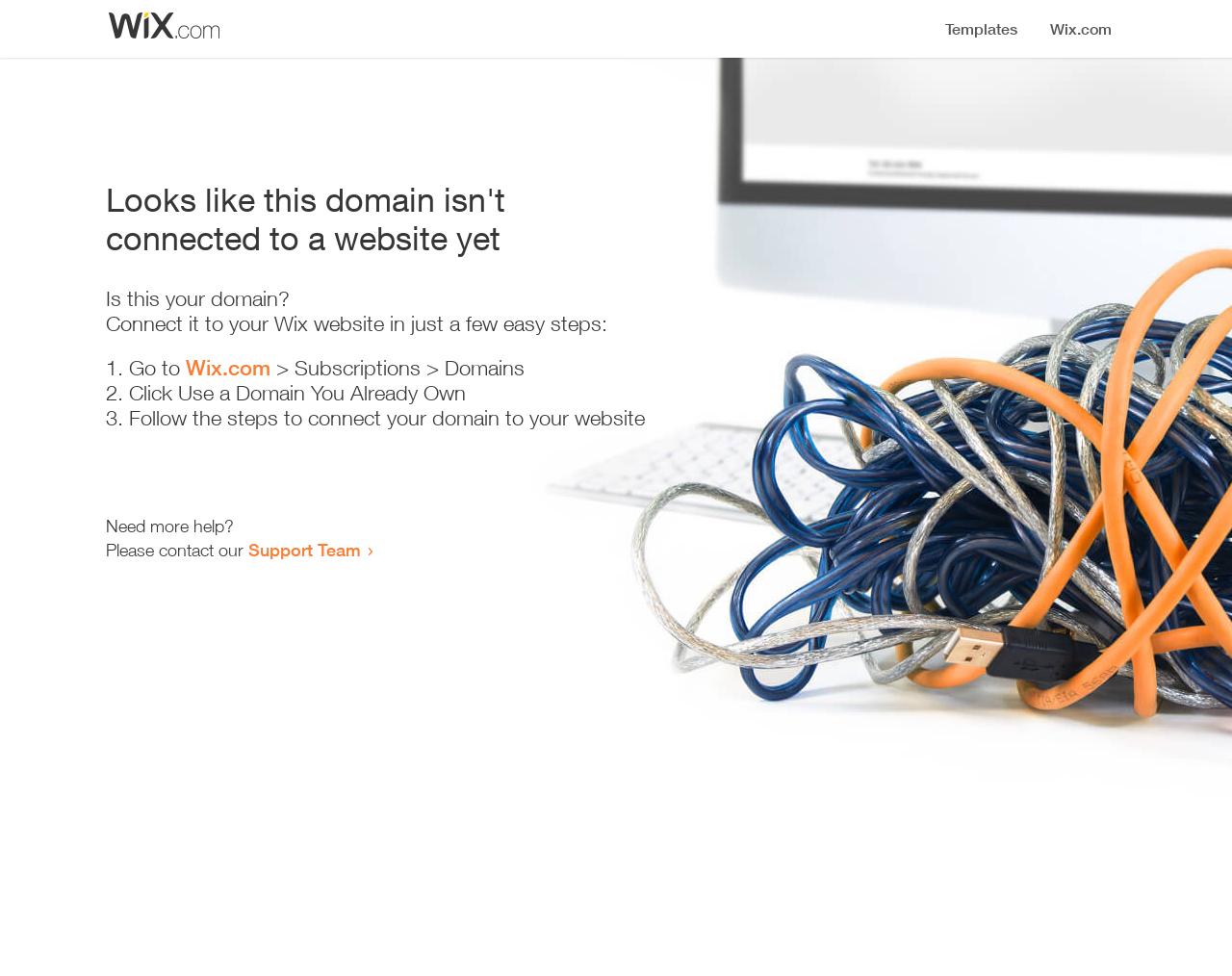Refer to the image and provide a thorough answer to this question:
What is the purpose of the webpage?

The webpage appears to be guiding users to connect their domain to a website, providing a series of steps to follow and offering support for any issues that may arise.